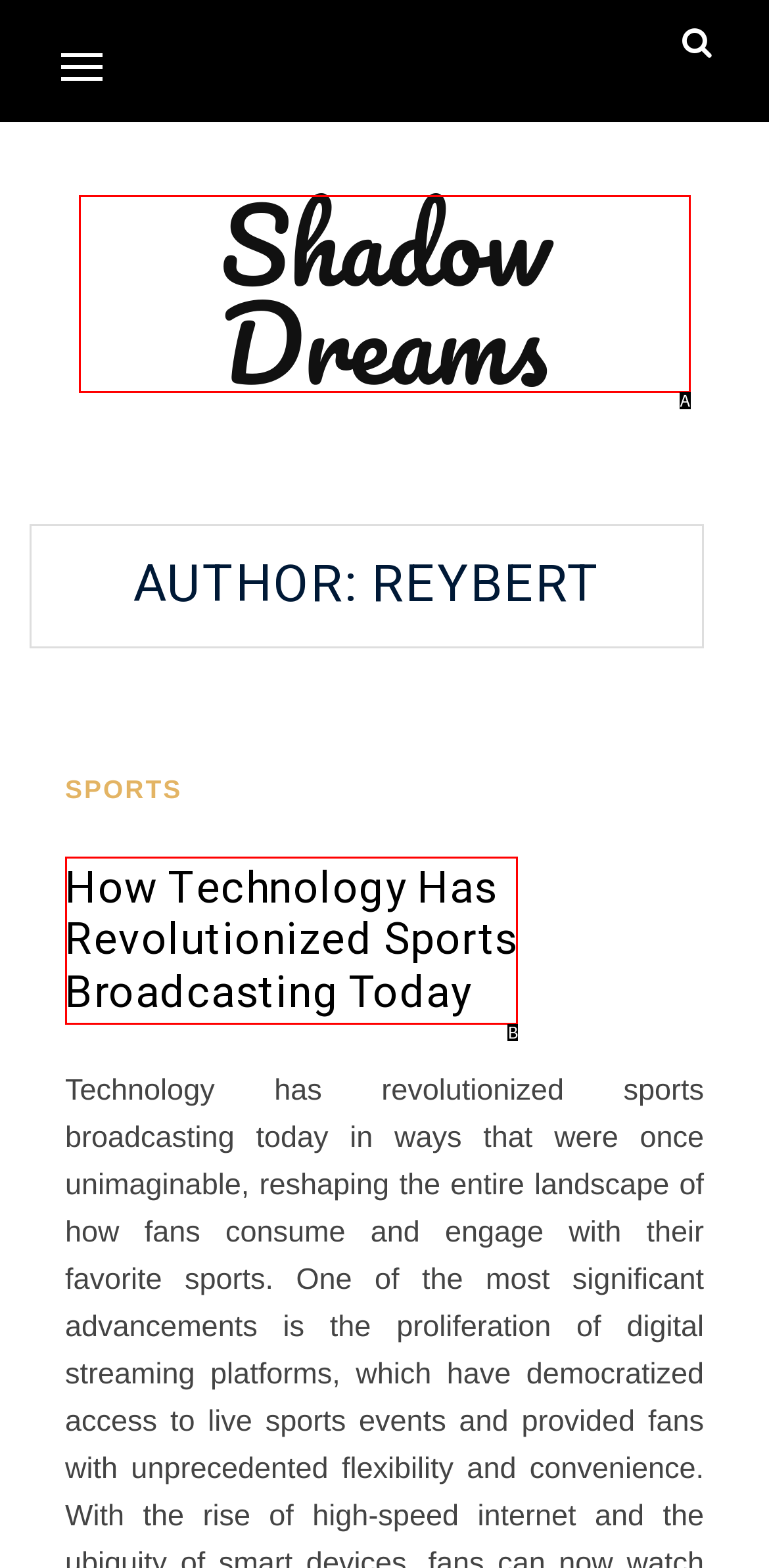Identify the HTML element that best matches the description: parent_node: PC Gaming. Provide your answer by selecting the corresponding letter from the given options.

None